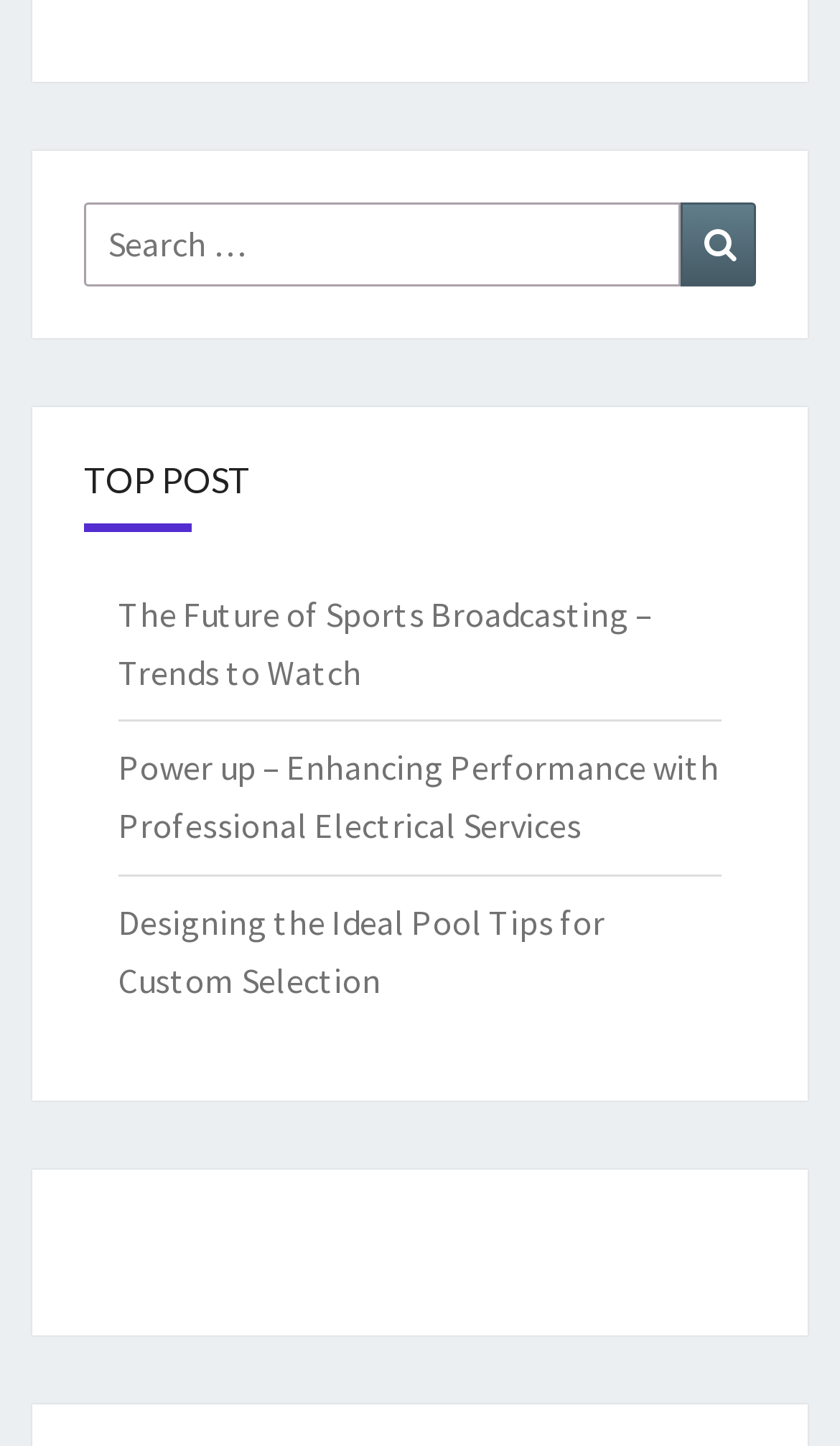What is the position of the search button?
Answer the question with a detailed and thorough explanation.

The search button is located to the right of the search box, as indicated by its bounding box coordinates. The button has a search icon and is likely used to submit the search query.